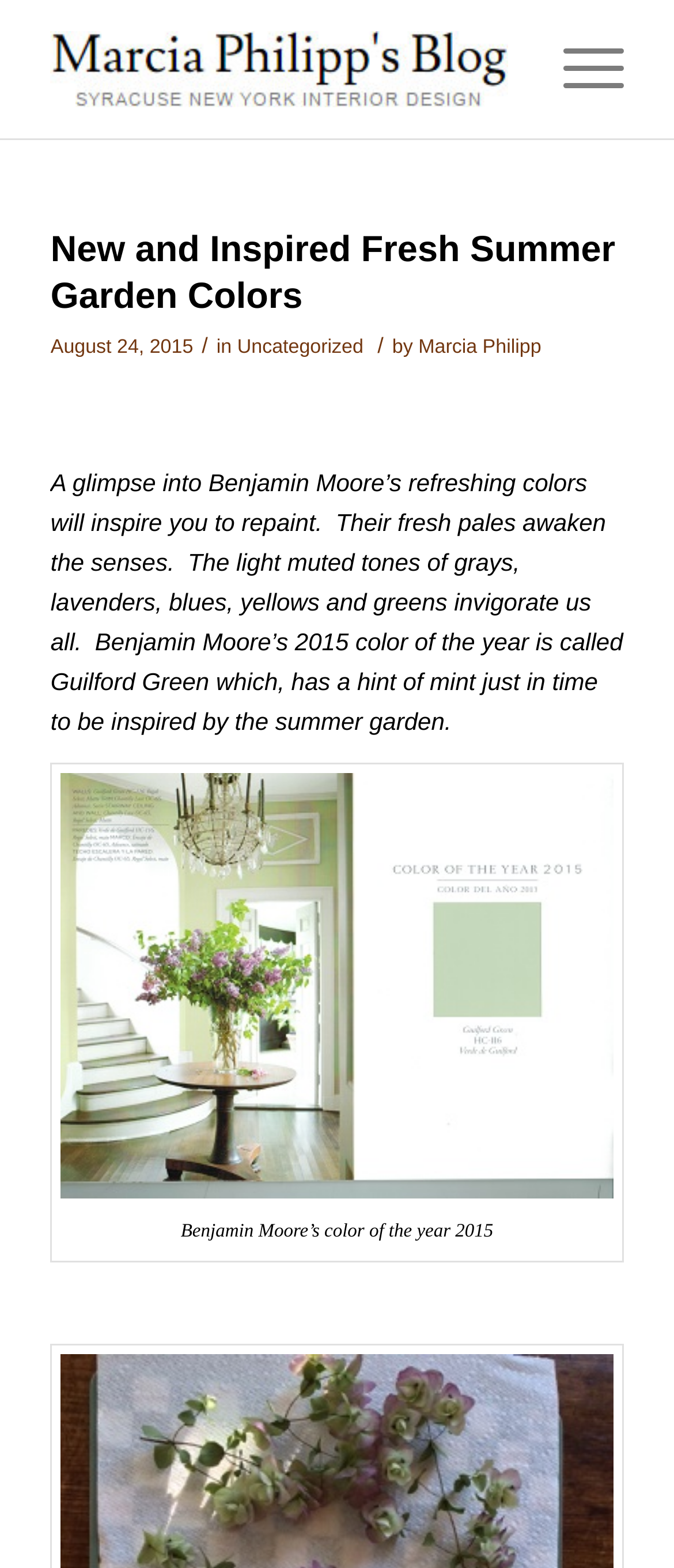Elaborate on the webpage's design and content in a detailed caption.

The webpage is a blog post titled "New and Inspired Fresh Summer Garden Colors" by Marcia Philipp, dated August 24, 2015. At the top left, there is a logo image and a link to "Marcia Philipp's Blog". On the top right, there is a "Menu" link. 

Below the logo, there is a header section that spans the entire width of the page. It contains the title of the blog post, "New and Inspired Fresh Summer Garden Colors", which is also a link. The title is followed by the date "August 24, 2015", a category "Uncategorized", and the author's name "Marcia Philipp", all of which are separated by slashes and the word "in" and "by". 

The main content of the blog post starts below the header section. It is a paragraph of text that describes how Benjamin Moore's fresh colors can inspire one to repaint, with a focus on their 2015 color of the year, Guilford Green. 

Below the text, there is an image related to Benjamin Moore's color of the year, with a caption "Benjamin Moore’s color of the year 2015". There is also a link to "BM color of the year" above the image.